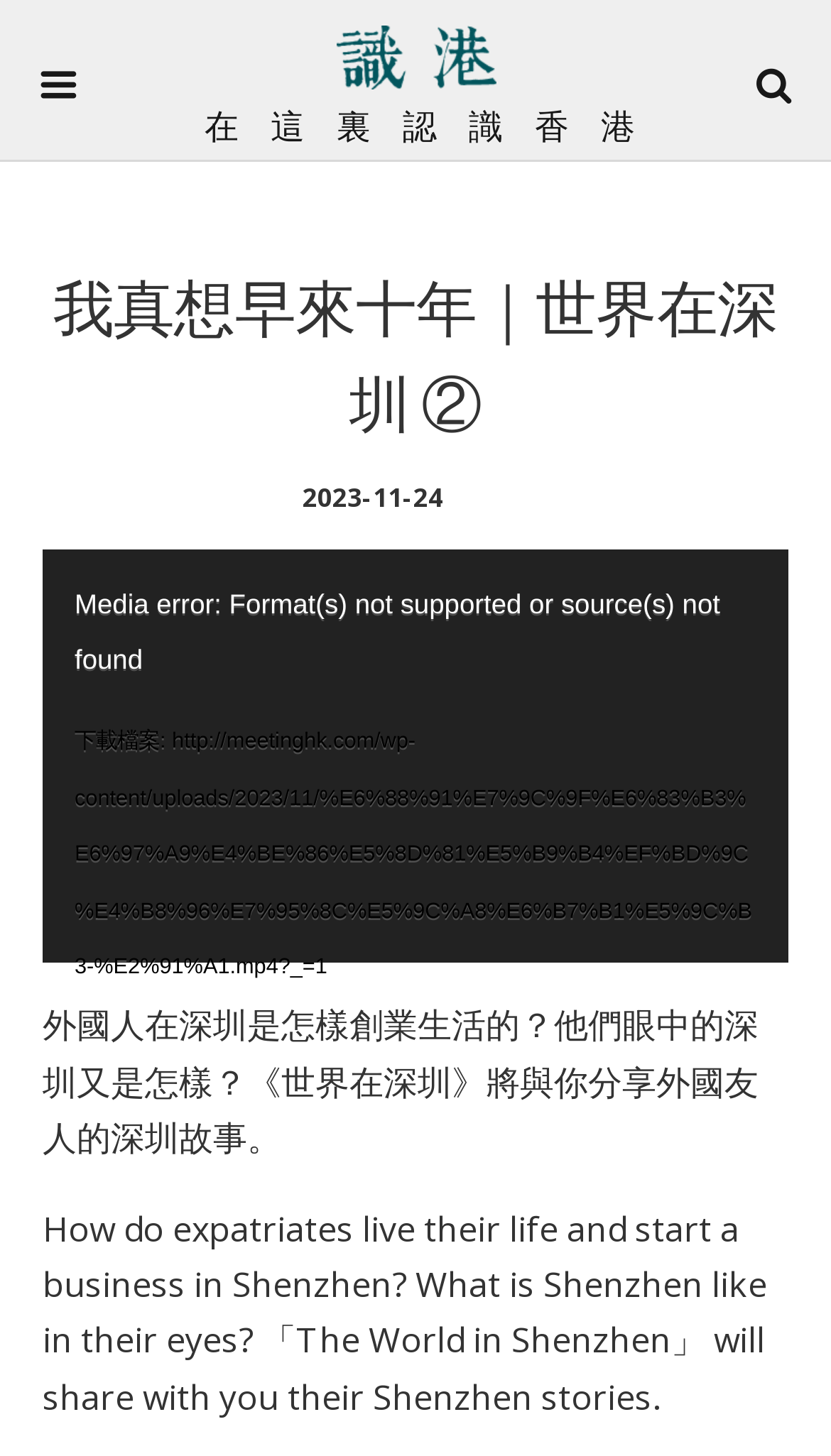Convey a detailed summary of the webpage, mentioning all key elements.

This webpage appears to be a video sharing platform, specifically showcasing a video titled "我真想早來十年｜世界在深圳 ②" (which translates to "I really want to come ten years earlier | The World in Shenzhen ②"). 

At the top-right corner, there is a button with an icon '\ue809', and next to it, a logo image is displayed. Below the logo, there is a search bar with a placeholder text "搜尋此網站…" (Search this website) and a search button. 

On the left side, there is a button with an icon '\ue80a'. Below it, the title of the video "我真想早來十年｜世界在深圳 ②" is displayed, along with the date "2023-11-24". 

The main content of the webpage is a video player, which takes up most of the screen. The video player has a title "視訊播放器" (Video Player) and displays an error message "Media error: Format(s) not supported or source(s) not found". Below the video player, there is a link to download the video file. 

The video player has a play button, a timer displaying "00:00", a horizontal slider to control the video playback, and a full-screen button. 

Below the video player, there are two paragraphs of text. The first paragraph is in Chinese, describing how foreigners live and start businesses in Shenzhen, and what Shenzhen is like in their eyes. The second paragraph is the English translation of the first paragraph.